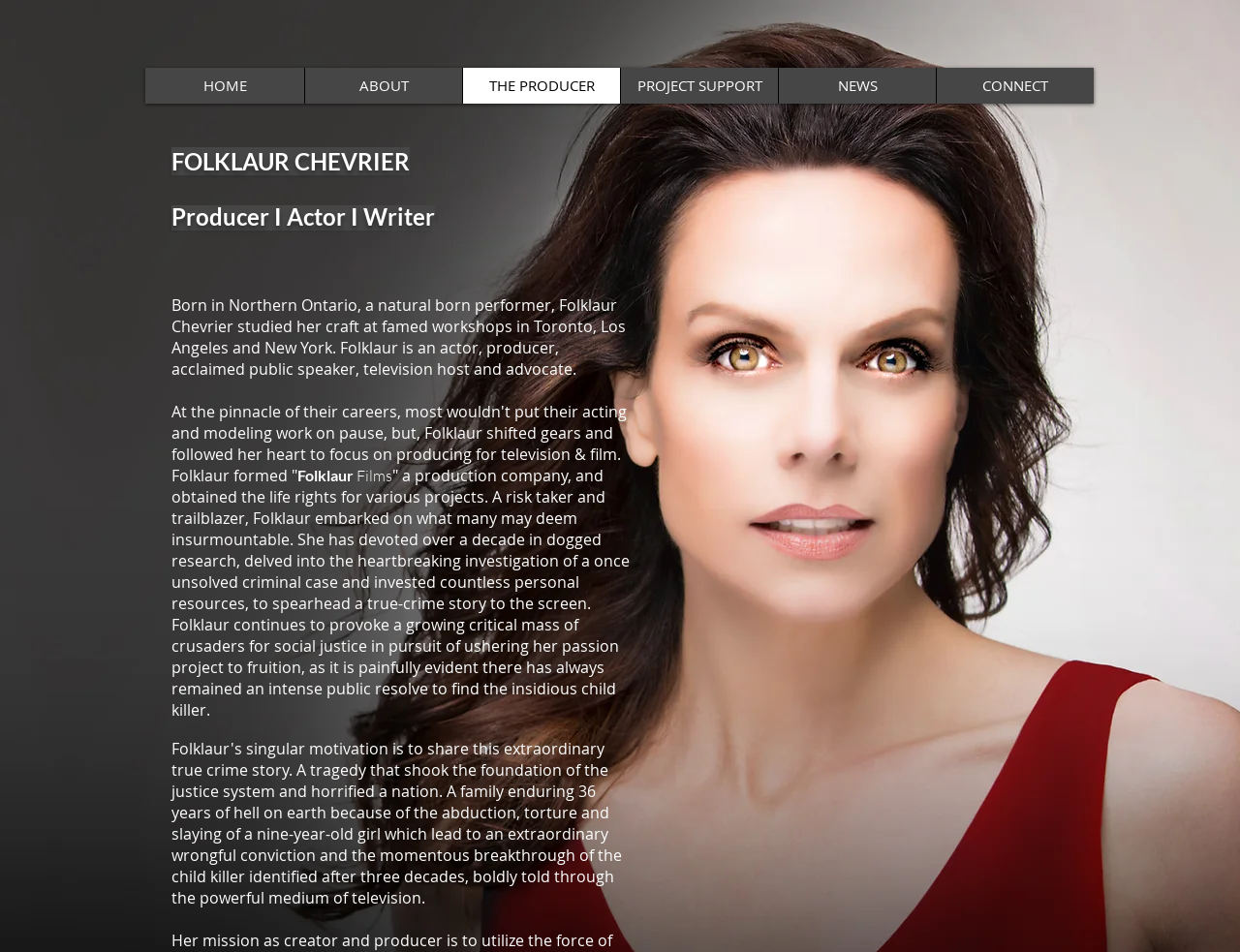Given the element description THE PRODUCER, specify the bounding box coordinates of the corresponding UI element in the format (top-left x, top-left y, bottom-right x, bottom-right y). All values must be between 0 and 1.

[0.373, 0.071, 0.5, 0.109]